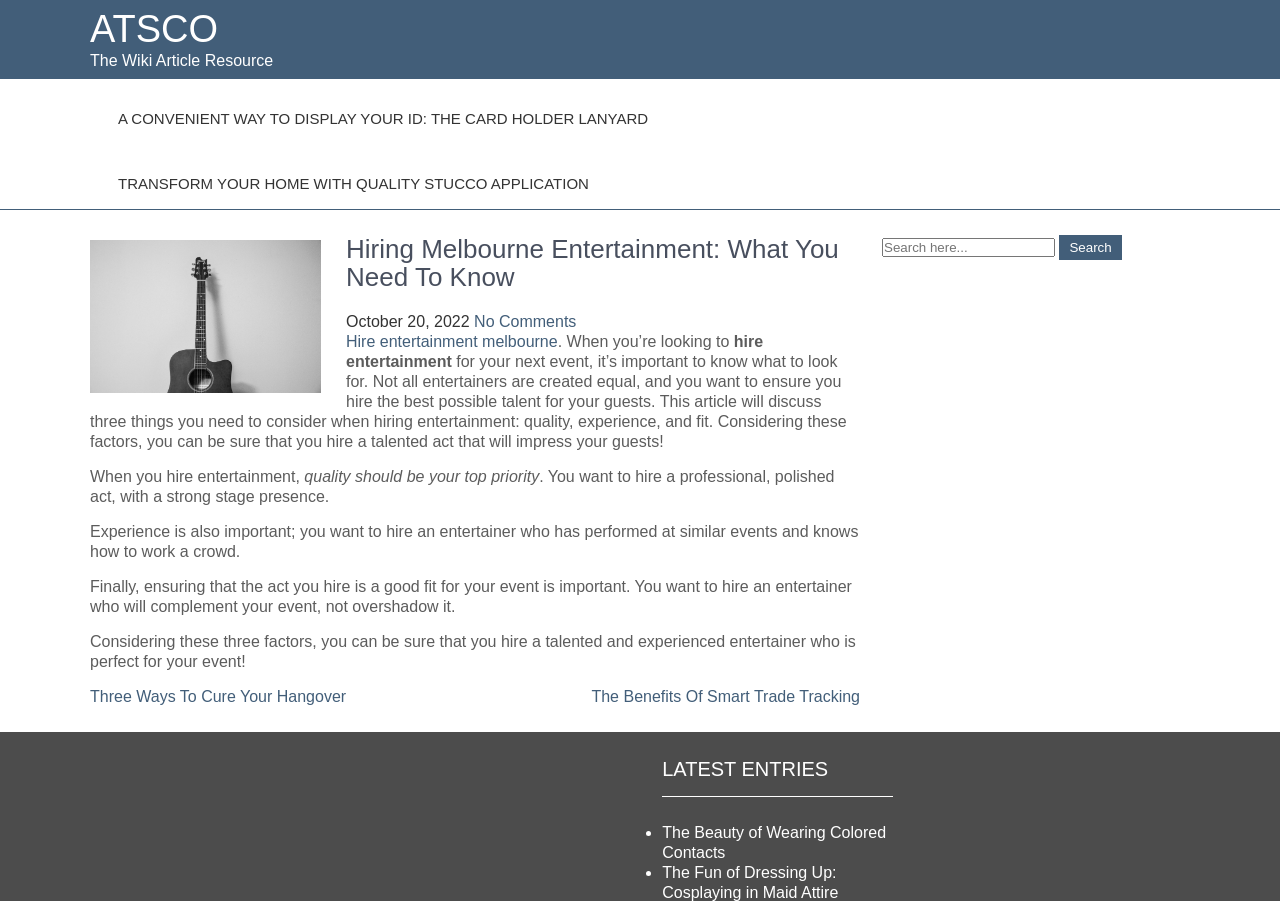What is the topic of the link 'Hire entertainment melbourne'?
Analyze the image and provide a thorough answer to the question.

I determined the topic of the link by looking at the text of the link 'Hire entertainment melbourne' and the surrounding context of the article which is about hiring entertainment in Melbourne.